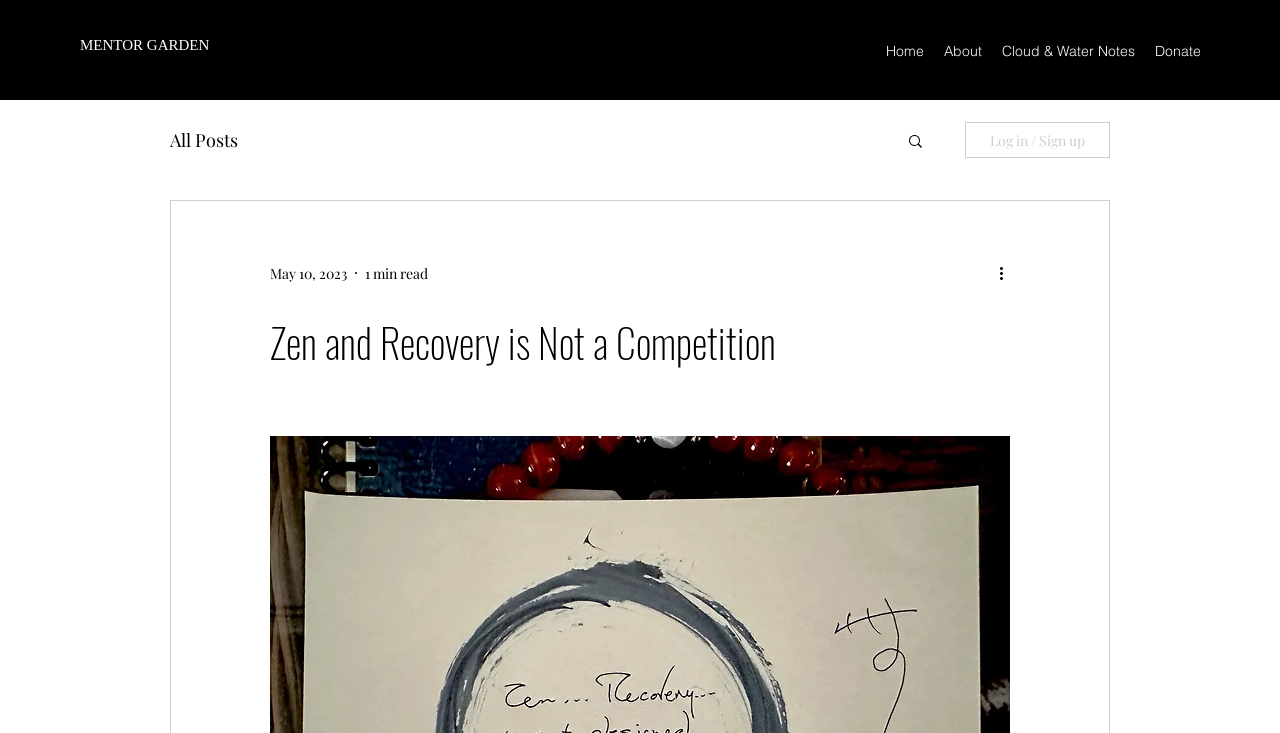Can you find the bounding box coordinates for the element that needs to be clicked to execute this instruction: "log in or sign up"? The coordinates should be given as four float numbers between 0 and 1, i.e., [left, top, right, bottom].

[0.754, 0.166, 0.867, 0.216]